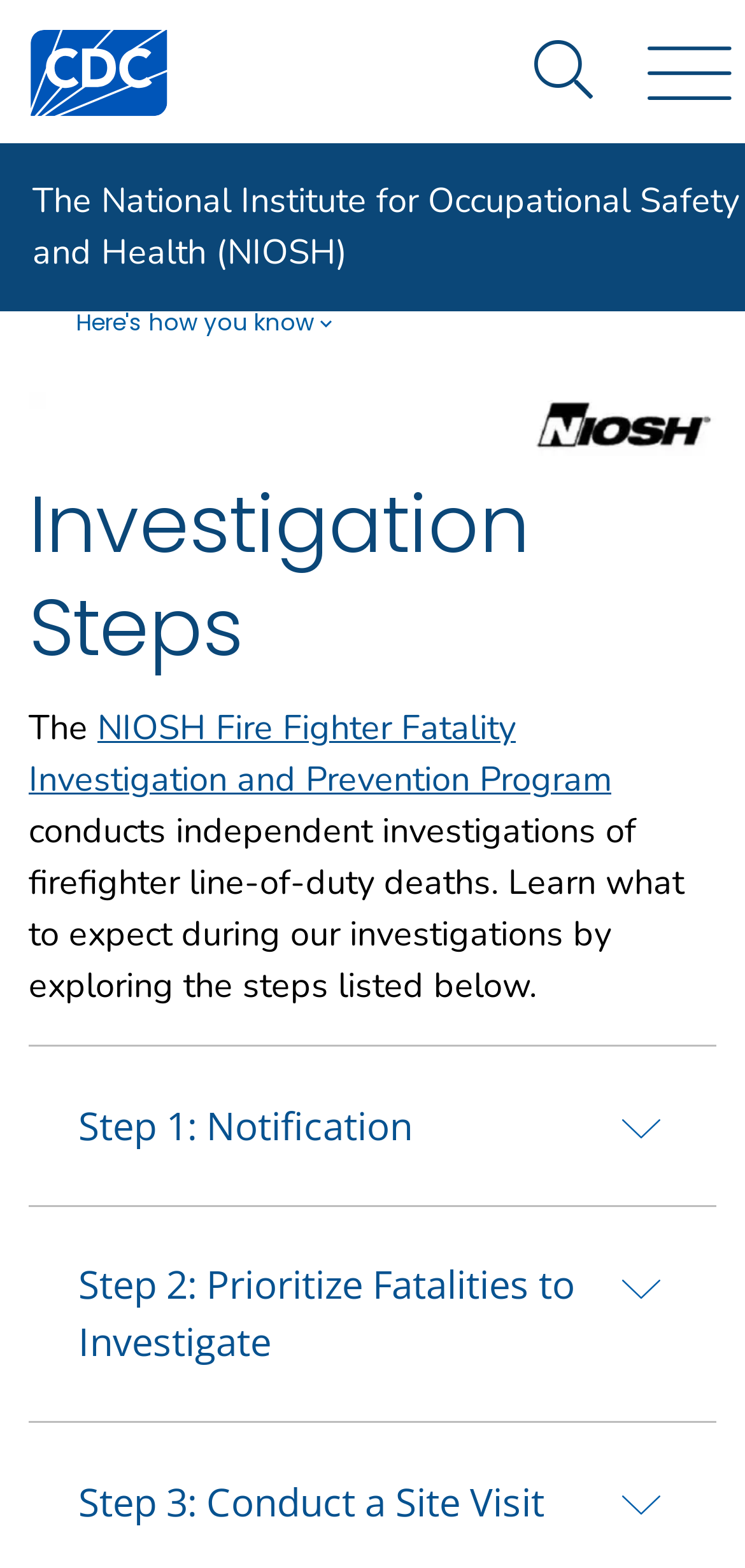Answer the question below with a single word or a brief phrase: 
What is the relationship between NIOSH and CDC?

NIOSH is part of CDC